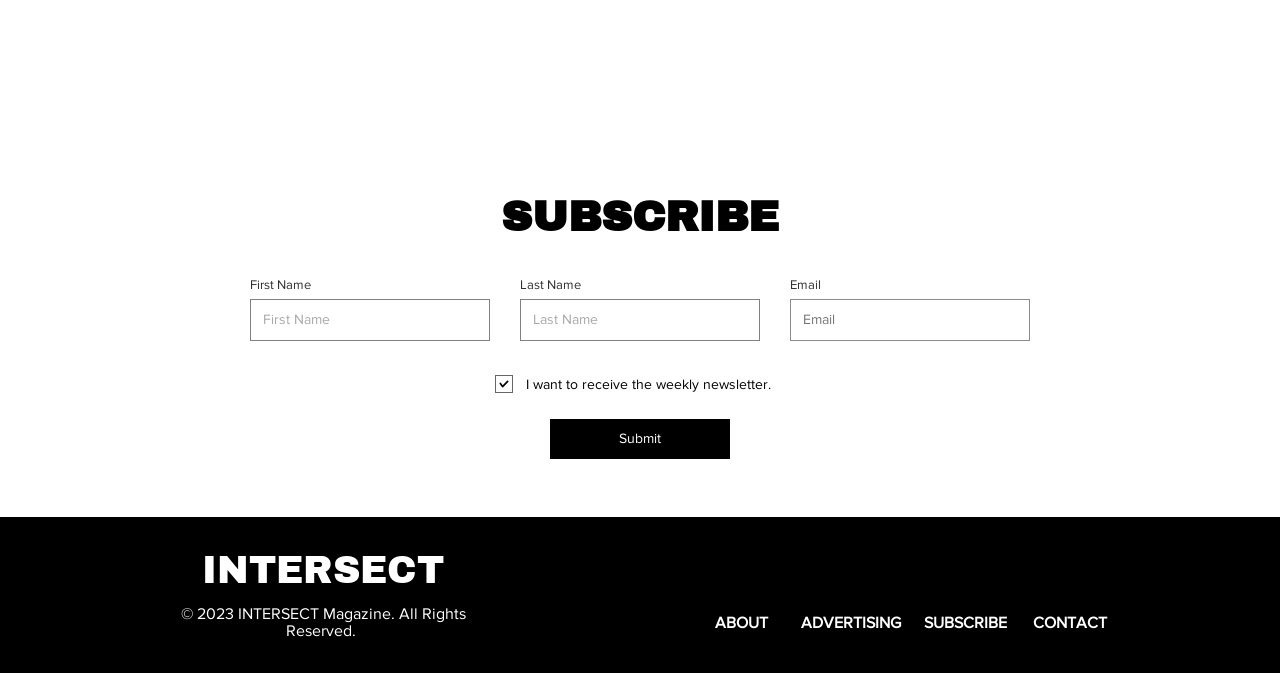Please reply with a single word or brief phrase to the question: 
What is the name of the section at the bottom?

Social Bar